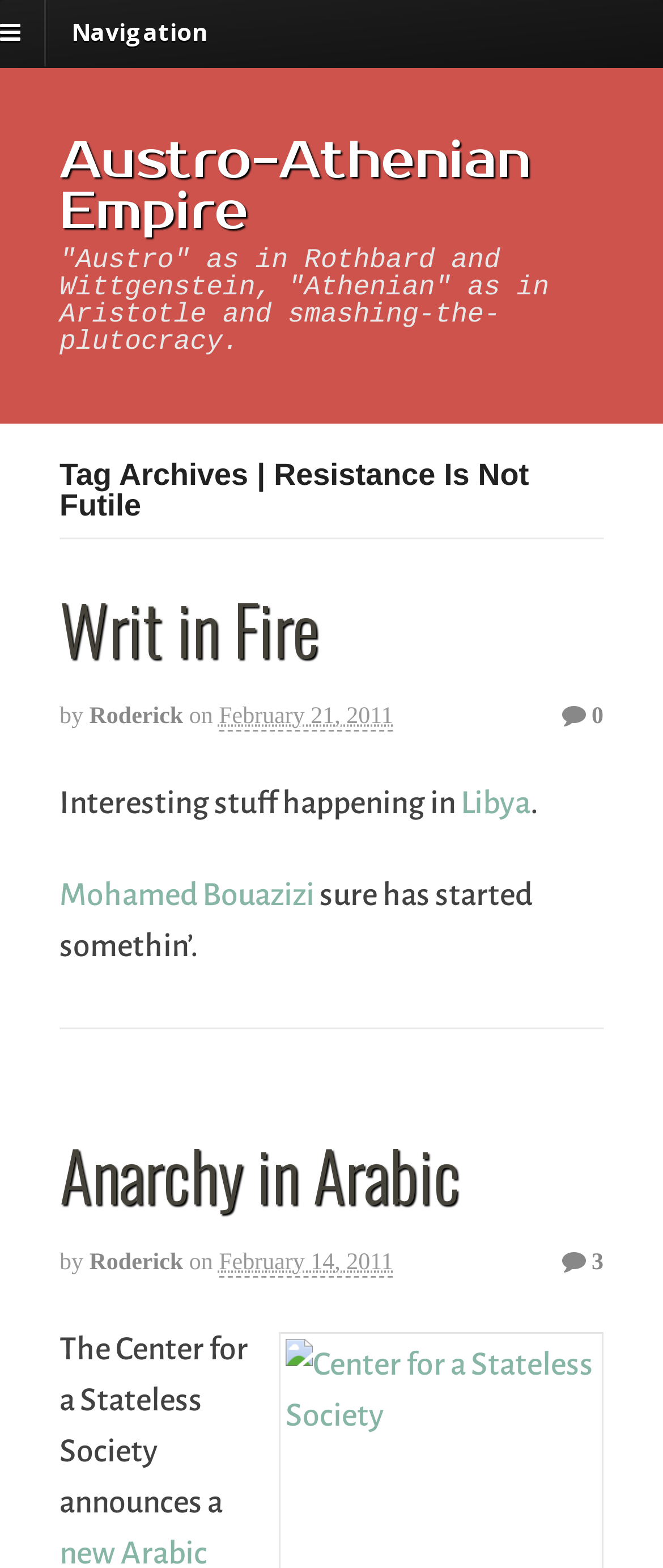Using the webpage screenshot and the element description Mohamed Bouazizi, determine the bounding box coordinates. Specify the coordinates in the format (top-left x, top-left y, bottom-right x, bottom-right y) with values ranging from 0 to 1.

[0.09, 0.56, 0.474, 0.582]